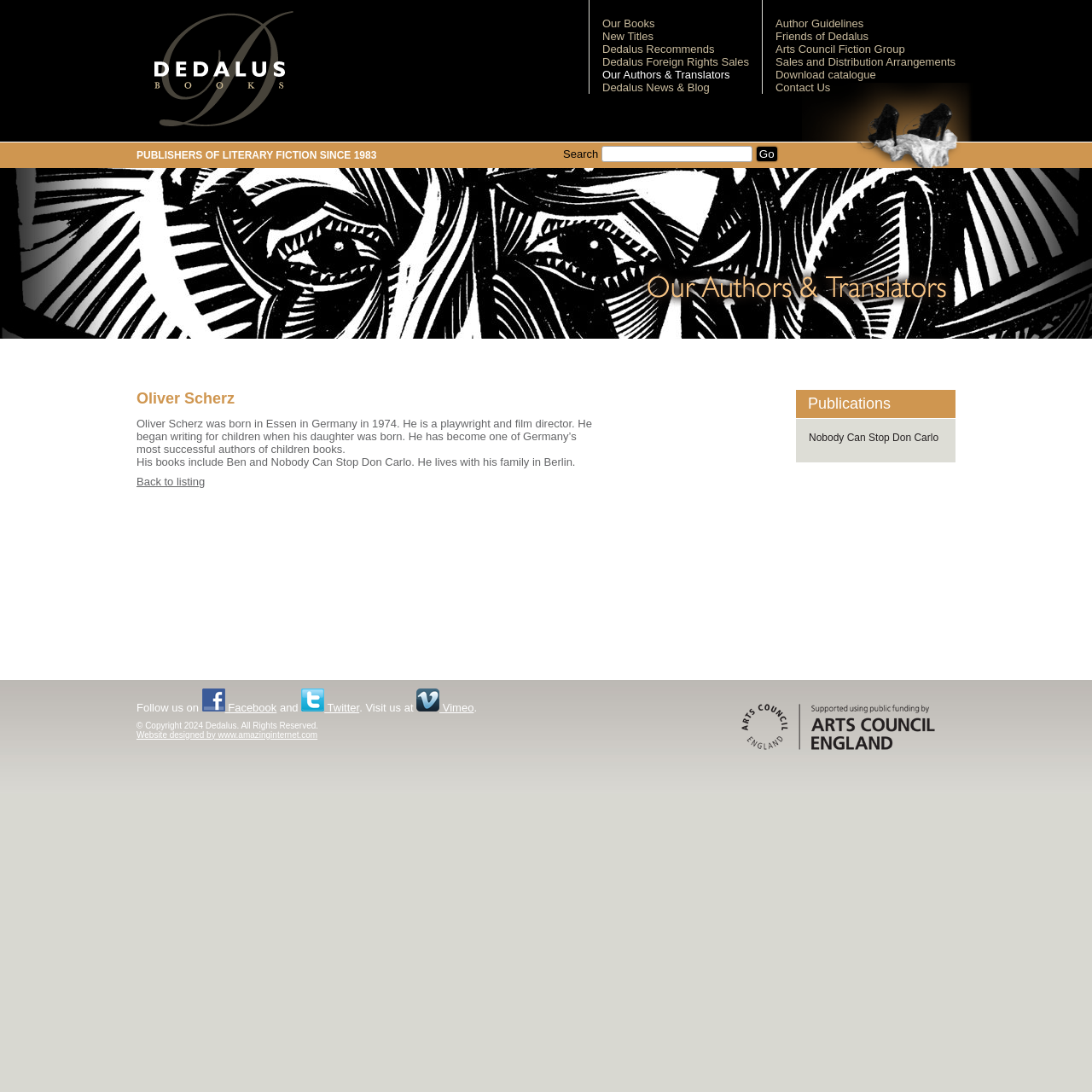Please identify the bounding box coordinates of the element's region that I should click in order to complete the following instruction: "Search for a book". The bounding box coordinates consist of four float numbers between 0 and 1, i.e., [left, top, right, bottom].

[0.551, 0.134, 0.689, 0.148]